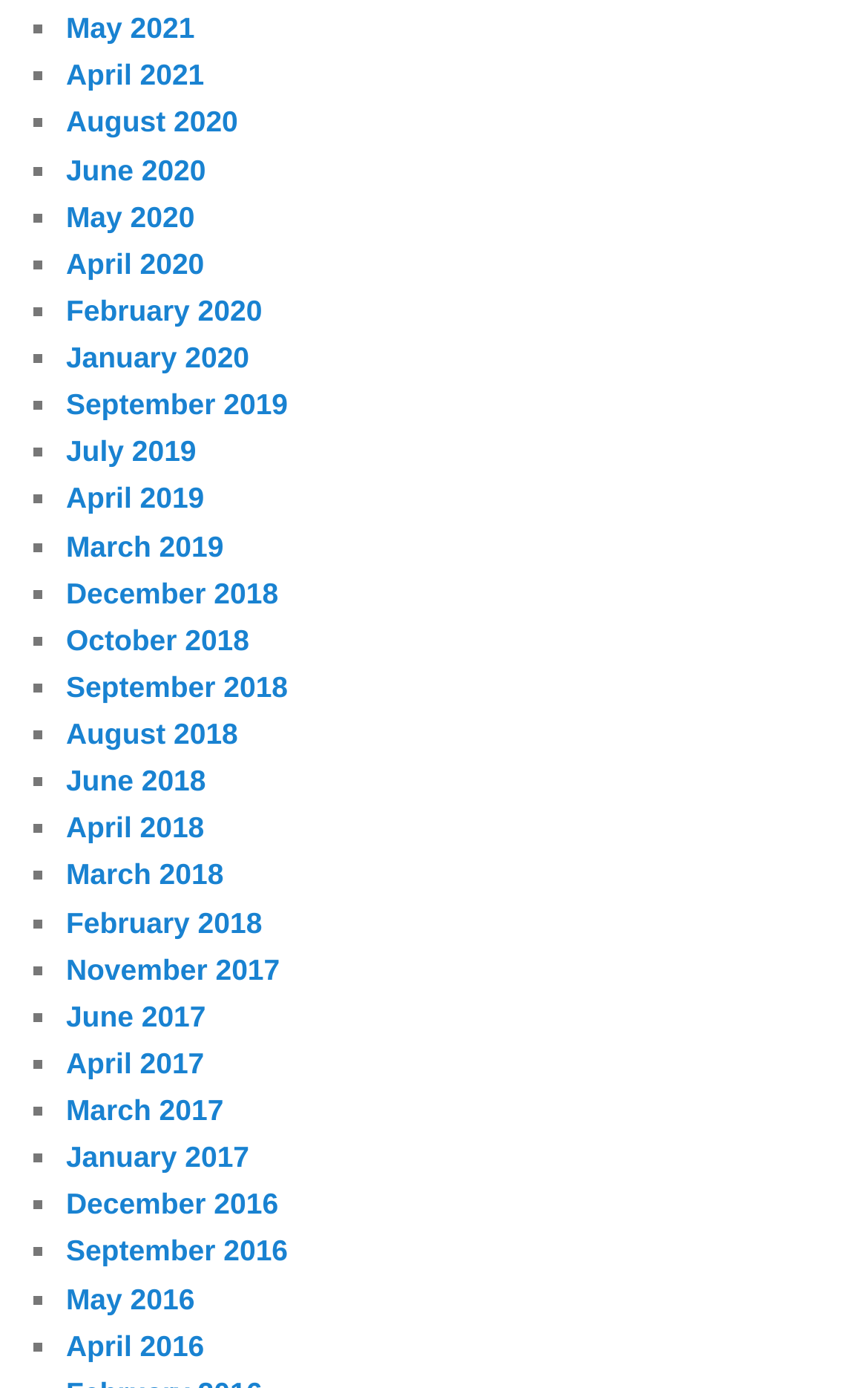What is the time period covered by the listed months? Please answer the question using a single word or phrase based on the image.

2016-2021